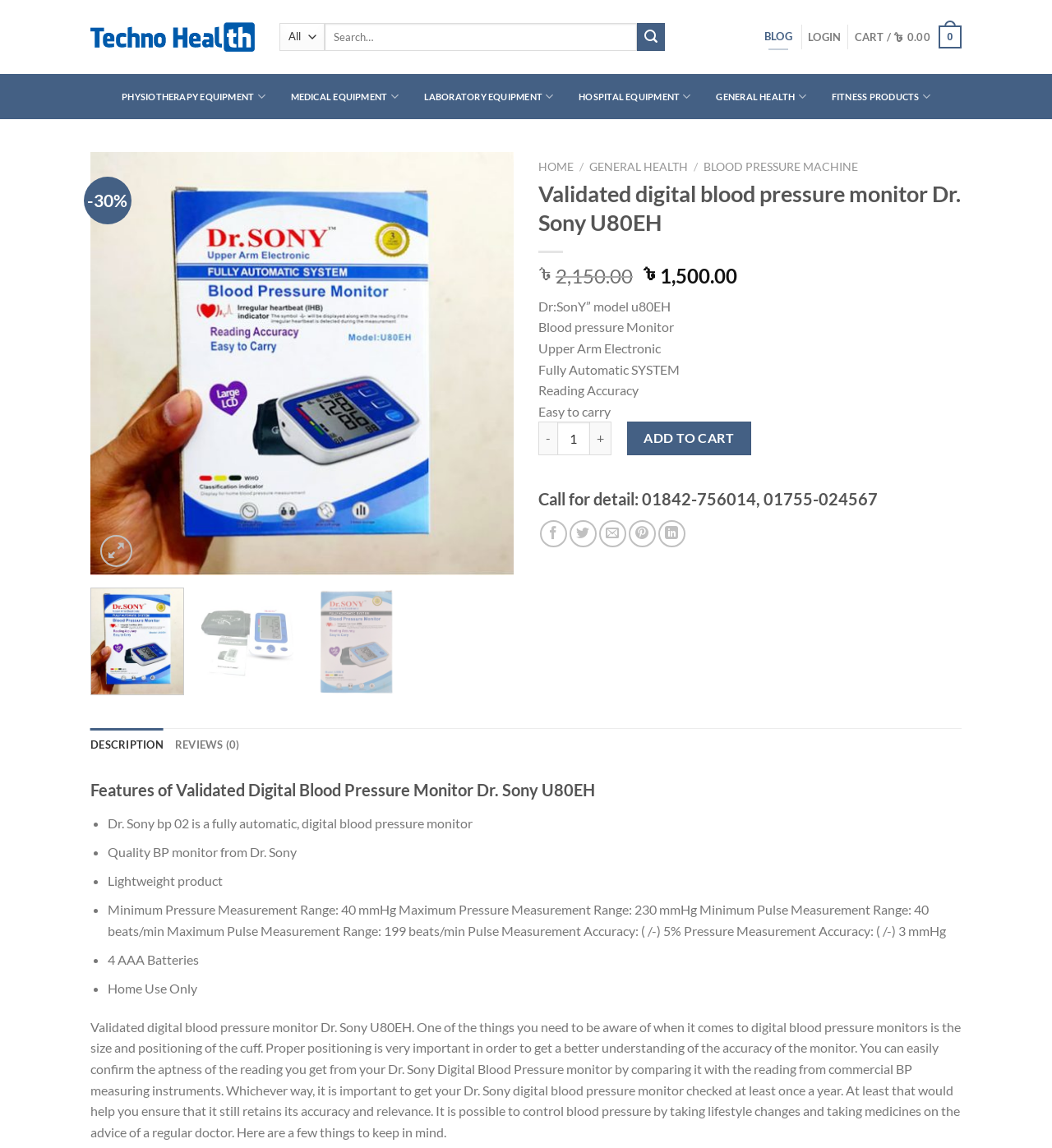Based on what you see in the screenshot, provide a thorough answer to this question: What is the minimum pressure measurement range of the blood pressure monitor?

I found the answer by looking at the text 'Minimum Pressure Measurement Range: 40 mmHg' which indicates the minimum pressure measurement range of the blood pressure monitor.